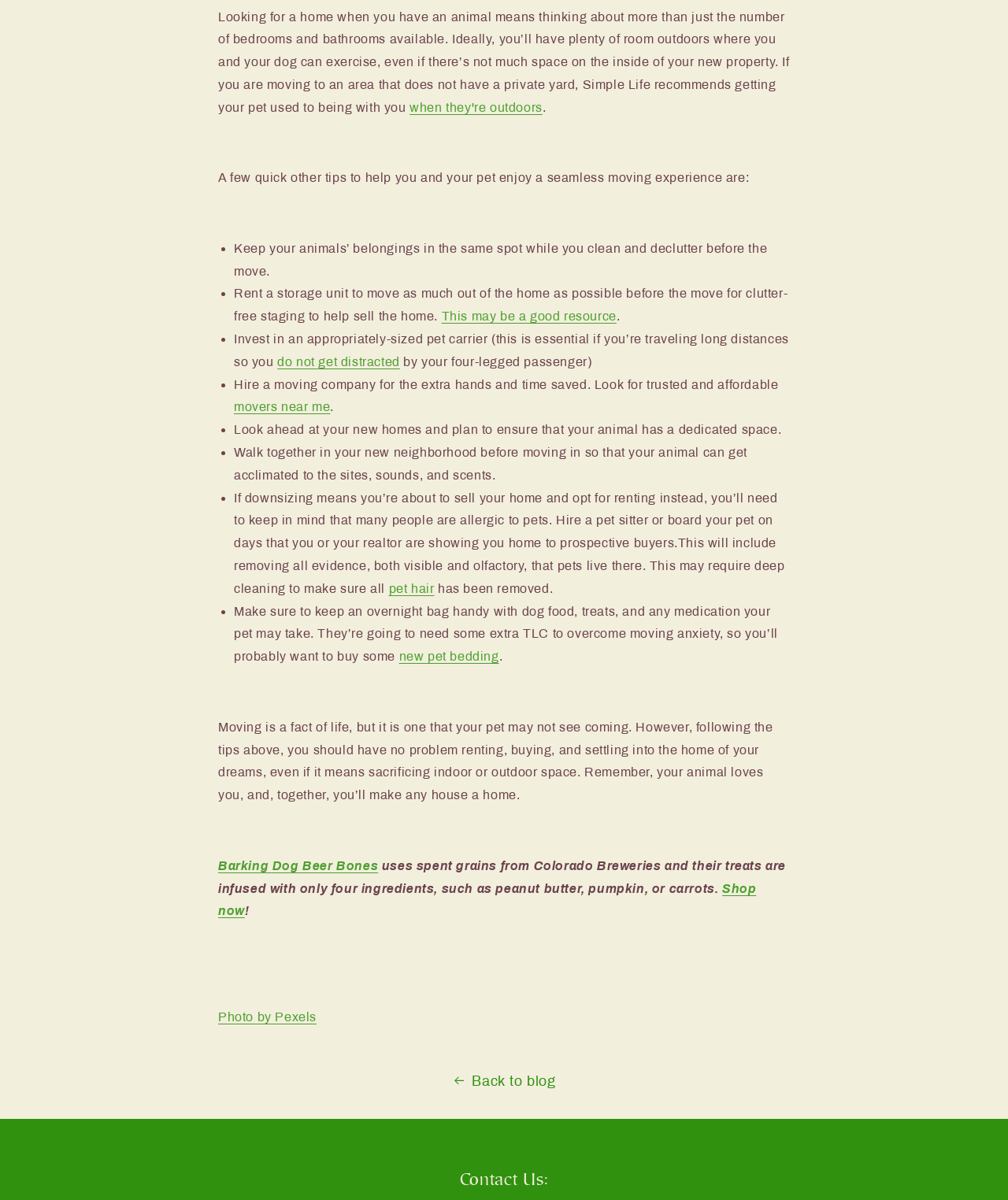Find the bounding box coordinates of the clickable area that will achieve the following instruction: "Click on 'when they're outdoors'".

[0.406, 0.084, 0.538, 0.095]